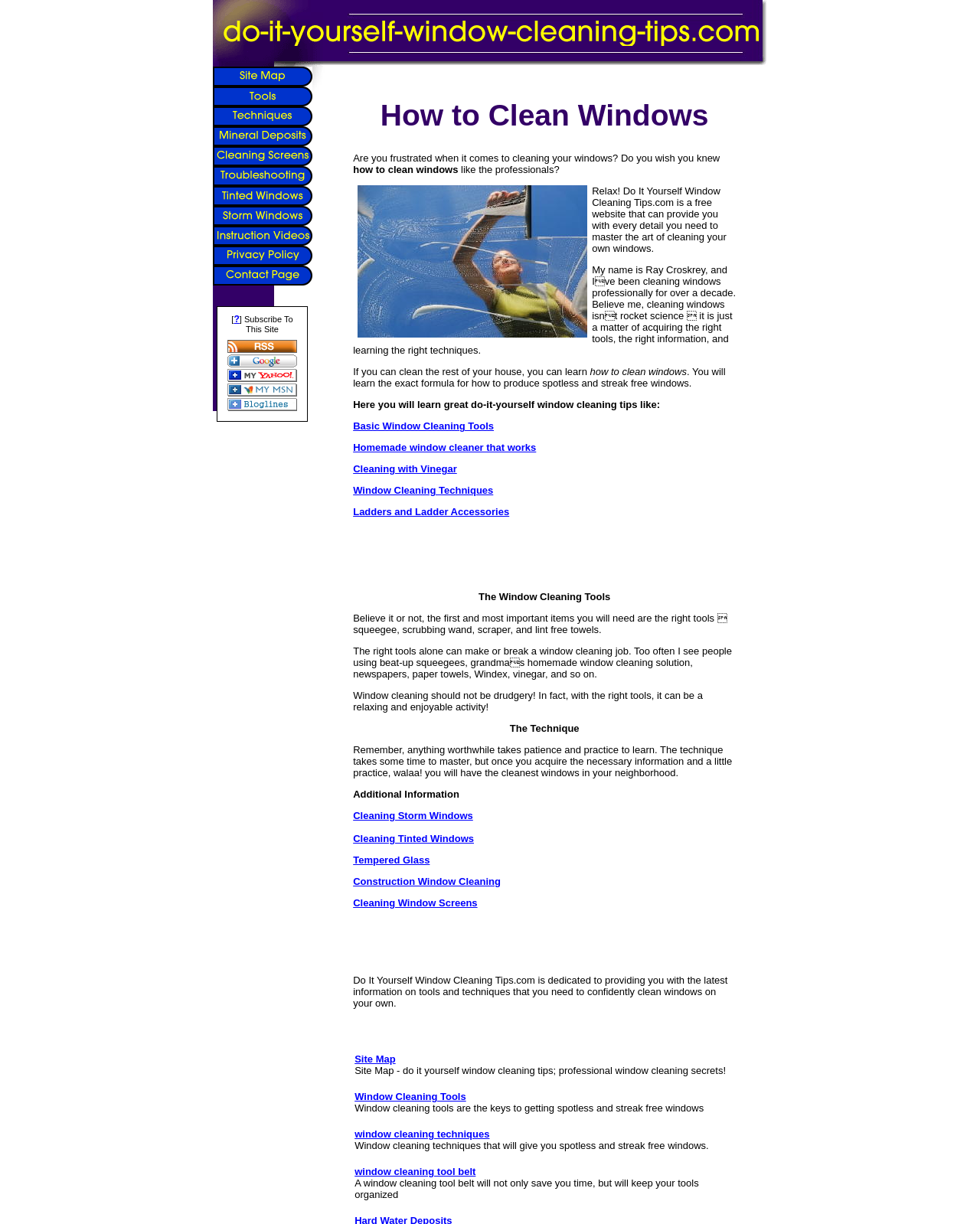Extract the bounding box for the UI element that matches this description: "Homemade window cleaner that works".

[0.36, 0.361, 0.547, 0.37]